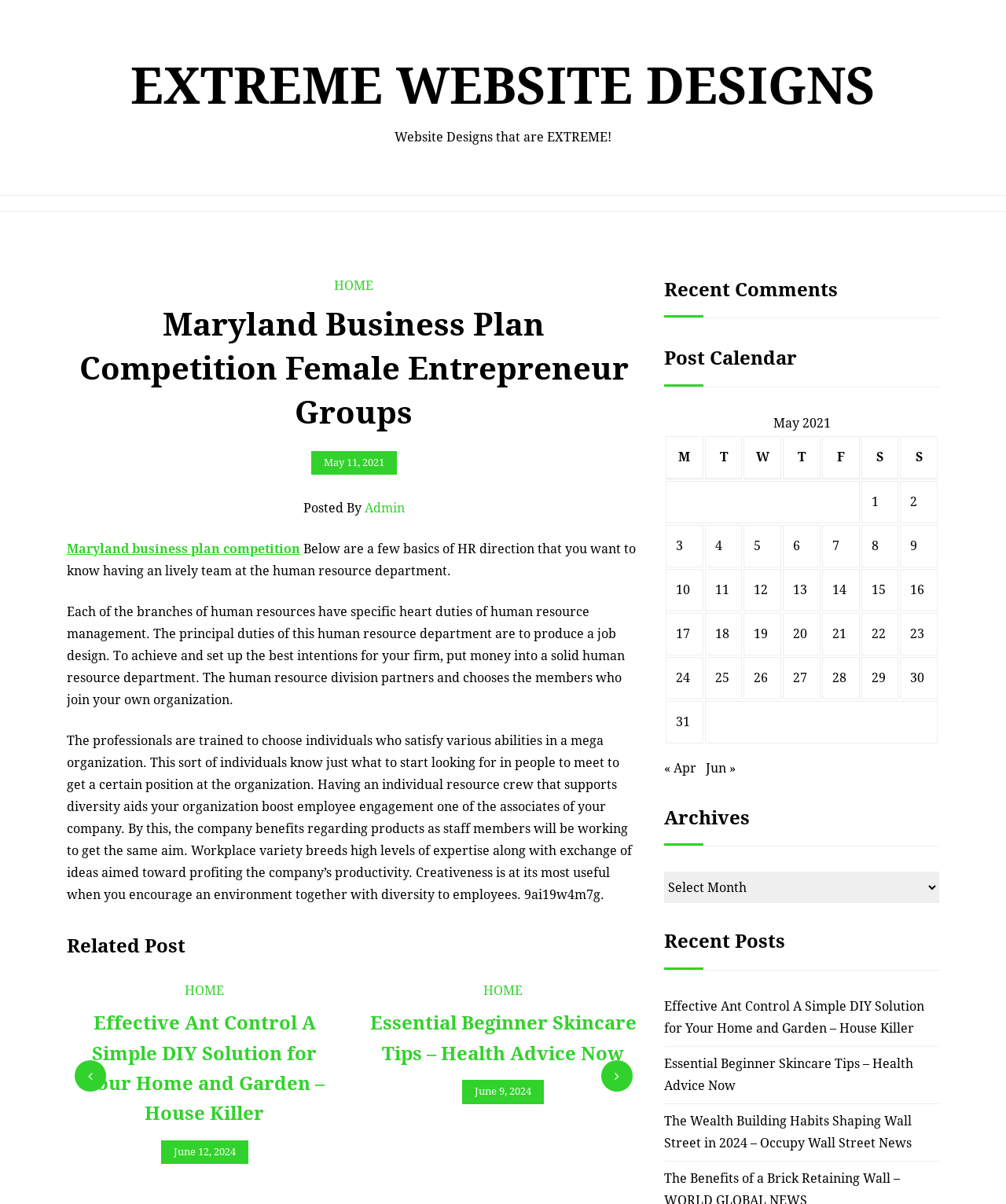Determine the bounding box coordinates of the UI element described by: "« Apr".

[0.66, 0.632, 0.692, 0.644]